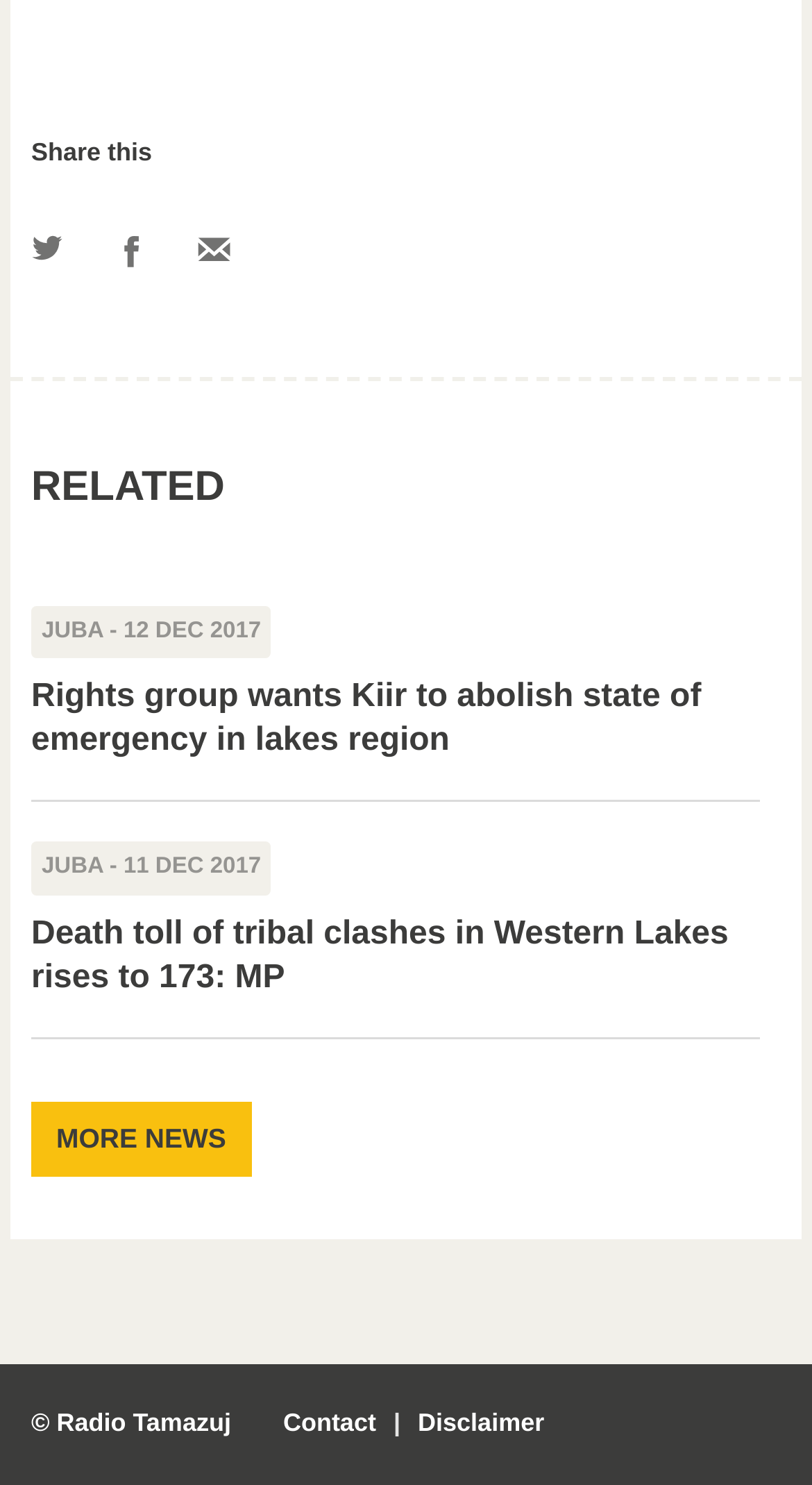What is the date of the latest news article?
From the screenshot, supply a one-word or short-phrase answer.

12 DEC 2017